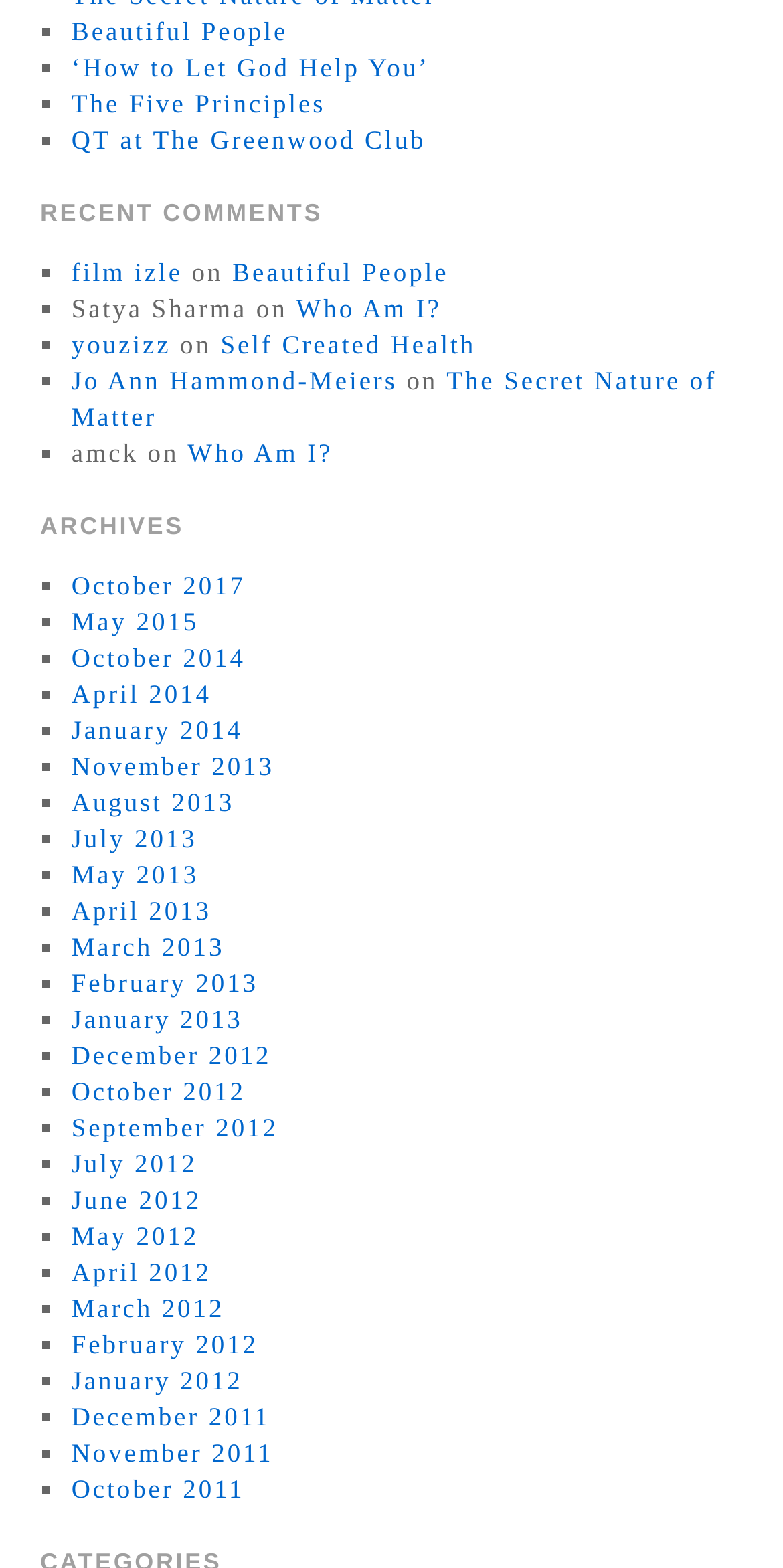Please determine the bounding box coordinates for the element with the description: "Who Am I?".

[0.378, 0.187, 0.564, 0.206]